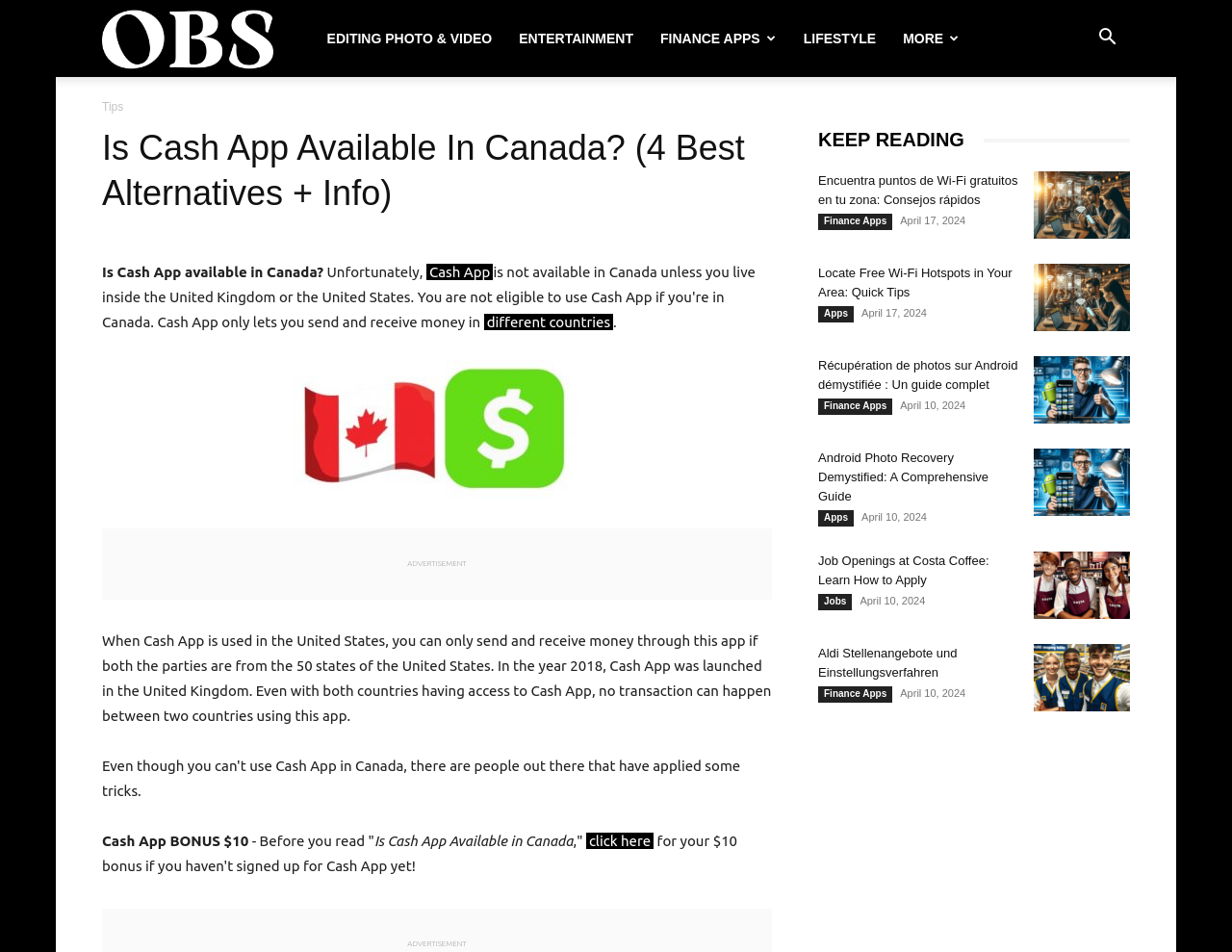Generate a comprehensive caption for the webpage you are viewing.

This webpage is about whether Cash App is available in Canada. At the top, there is a search button and a link to the website "OBS". Below that, there are several links to different categories, including "EDITING PHOTO & VIDEO", "ENTERTAINMENT", "FINANCE APPS", "LIFESTYLE", and "MORE". 

The main content of the webpage starts with a heading that asks "Is Cash App Available In Canada?" followed by a brief introduction that explains Cash App is not available in Canada unless you live in the United Kingdom or the United States. There is an image related to Cash App availability in Canada.

The webpage then provides more information about Cash App, including its usage in the United States and the United Kingdom. There is a section that mentions a Cash App bonus of $10. 

Below that, there are several advertisements and links to other articles, including "Encuentra puntos de Wi-Fi gratuitos en tu zona: Consejos rápidos", "Locate Free Wi-Fi Hotspots in Your Area: Quick Tips", "Récupération de photos sur Android démystifiée : Un guide complet", "Android Photo Recovery Demystified: A Comprehensive Guide", "Job Openings at Costa Coffee: Learn How to Apply", and "Aldi Stellenangebote und Einstellungsverfahren". Each of these sections has a heading, a brief summary, and a link to the full article. There are also images and timestamps for each article, indicating when they were published.